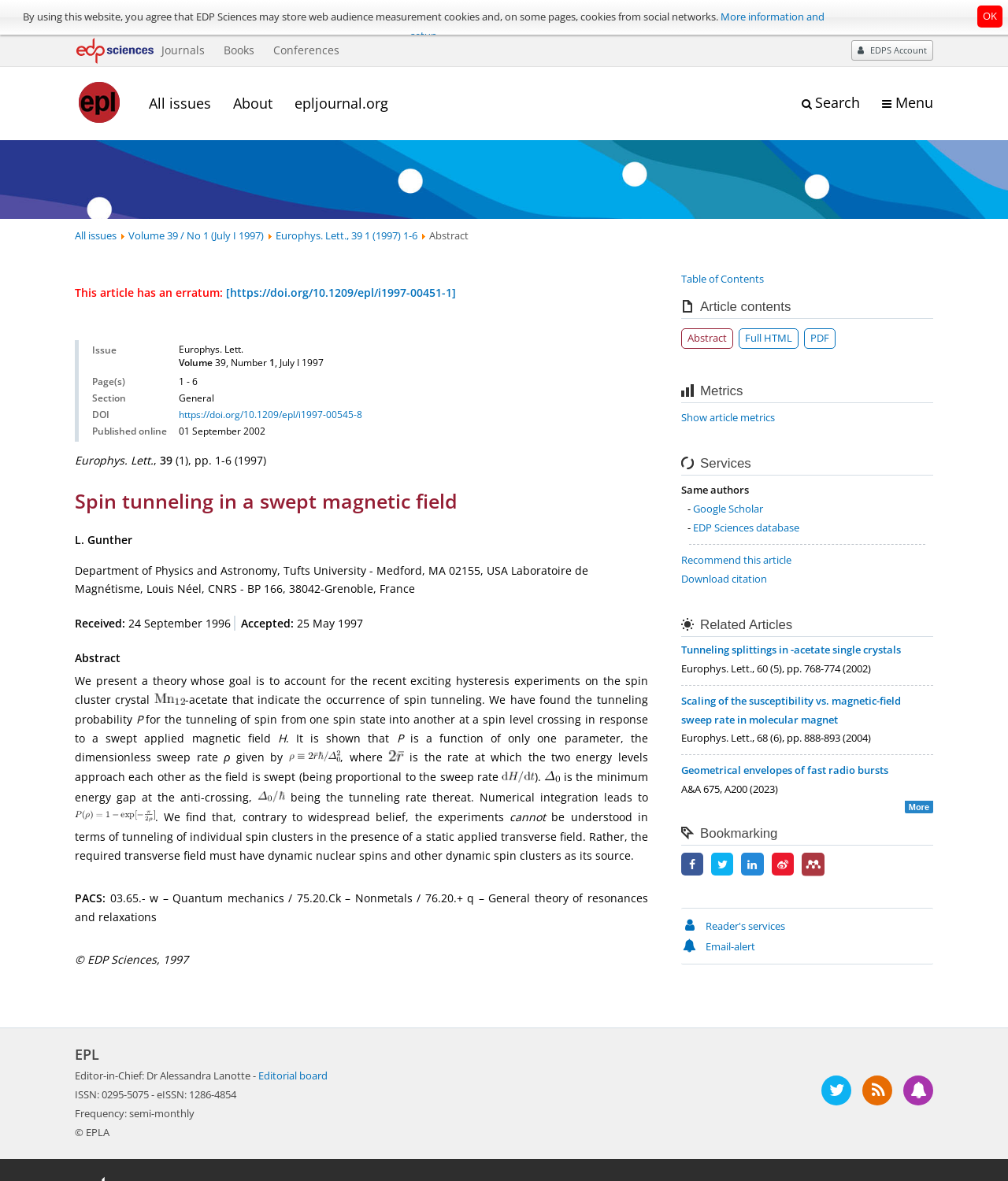Use a single word or phrase to answer the following:
What is the journal name?

EPL